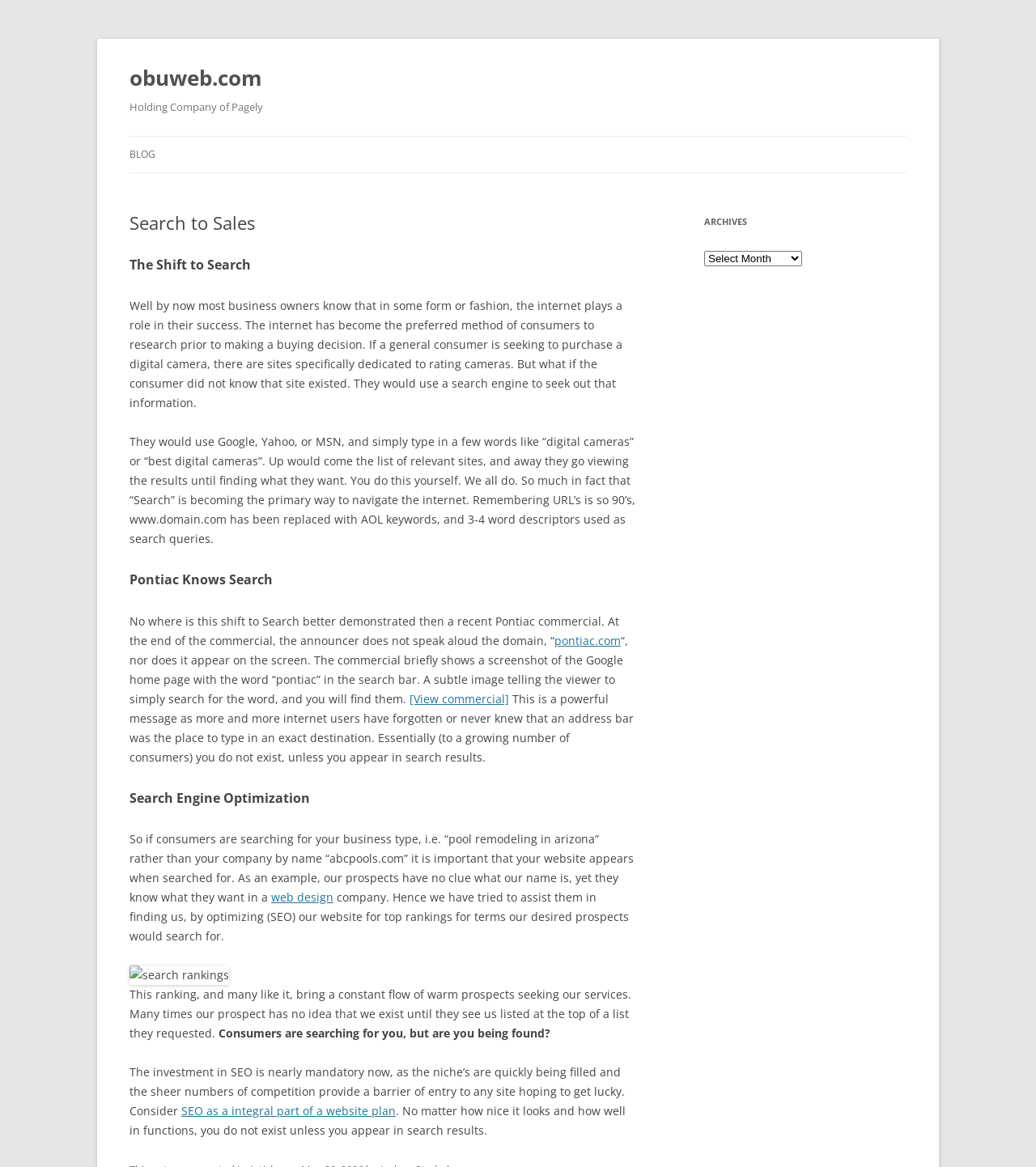What is the message conveyed by the Pontiac commercial?
Please answer the question as detailed as possible based on the image.

The webpage describes a Pontiac commercial where the announcer does not speak aloud the domain, but instead shows a screenshot of the Google home page with the word 'pontiac' in the search bar, implying that consumers should search for the word to find them.